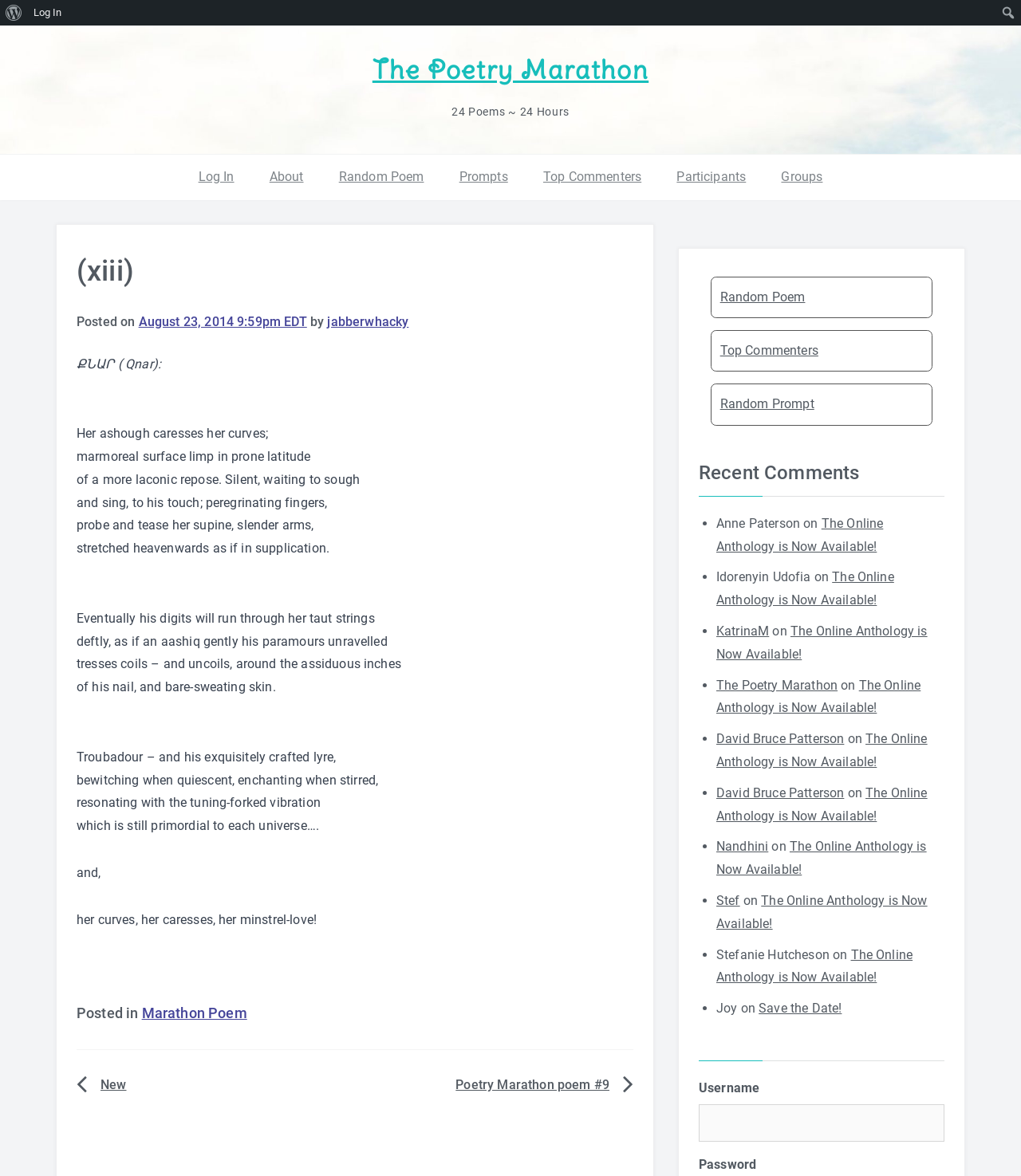Please specify the bounding box coordinates of the clickable region to carry out the following instruction: "Click on the 'Log In' link". The coordinates should be four float numbers between 0 and 1, in the format [left, top, right, bottom].

[0.179, 0.132, 0.245, 0.17]